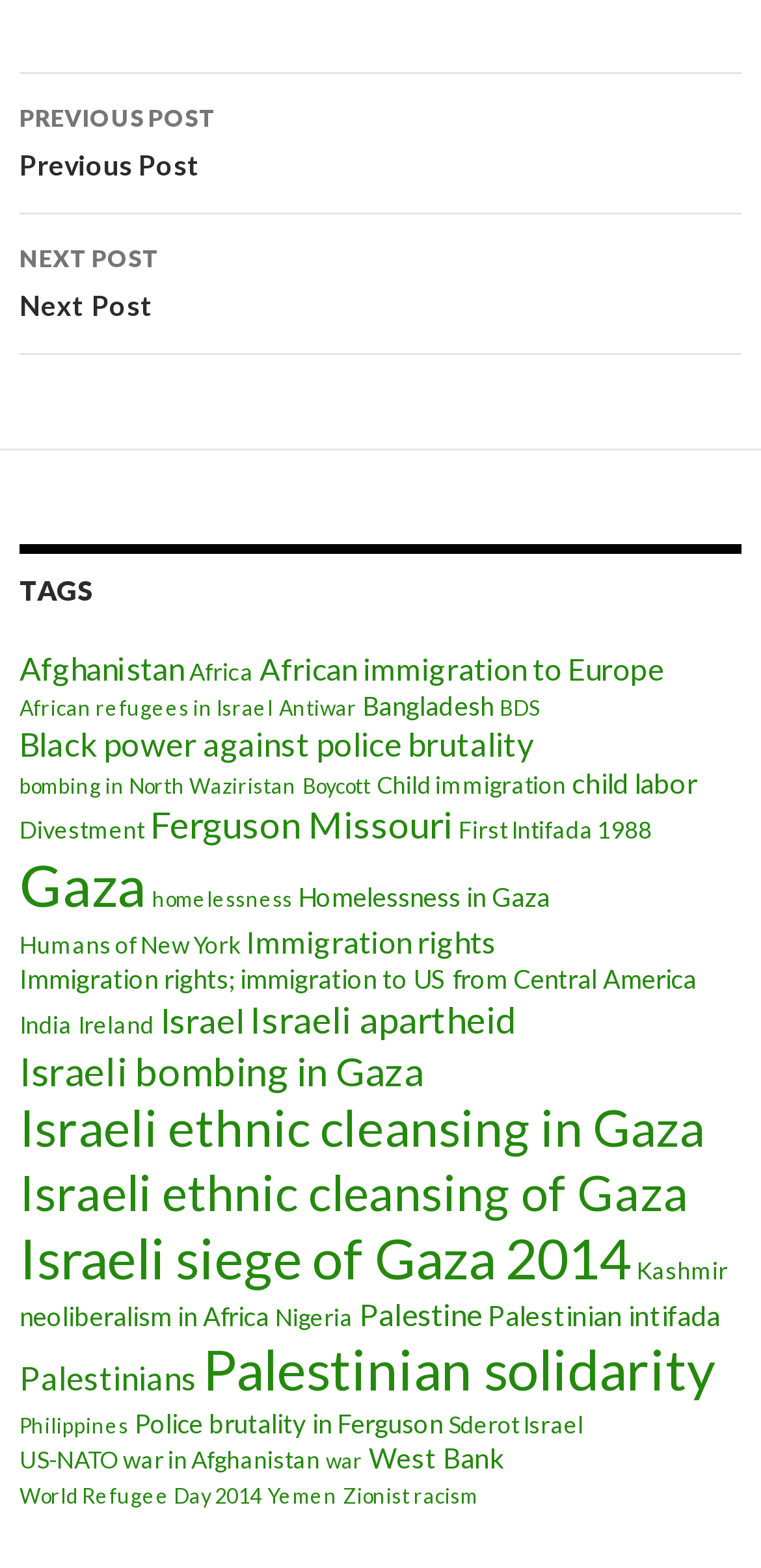Reply to the question with a brief word or phrase: Are there any tags related to Africa on this webpage?

Yes